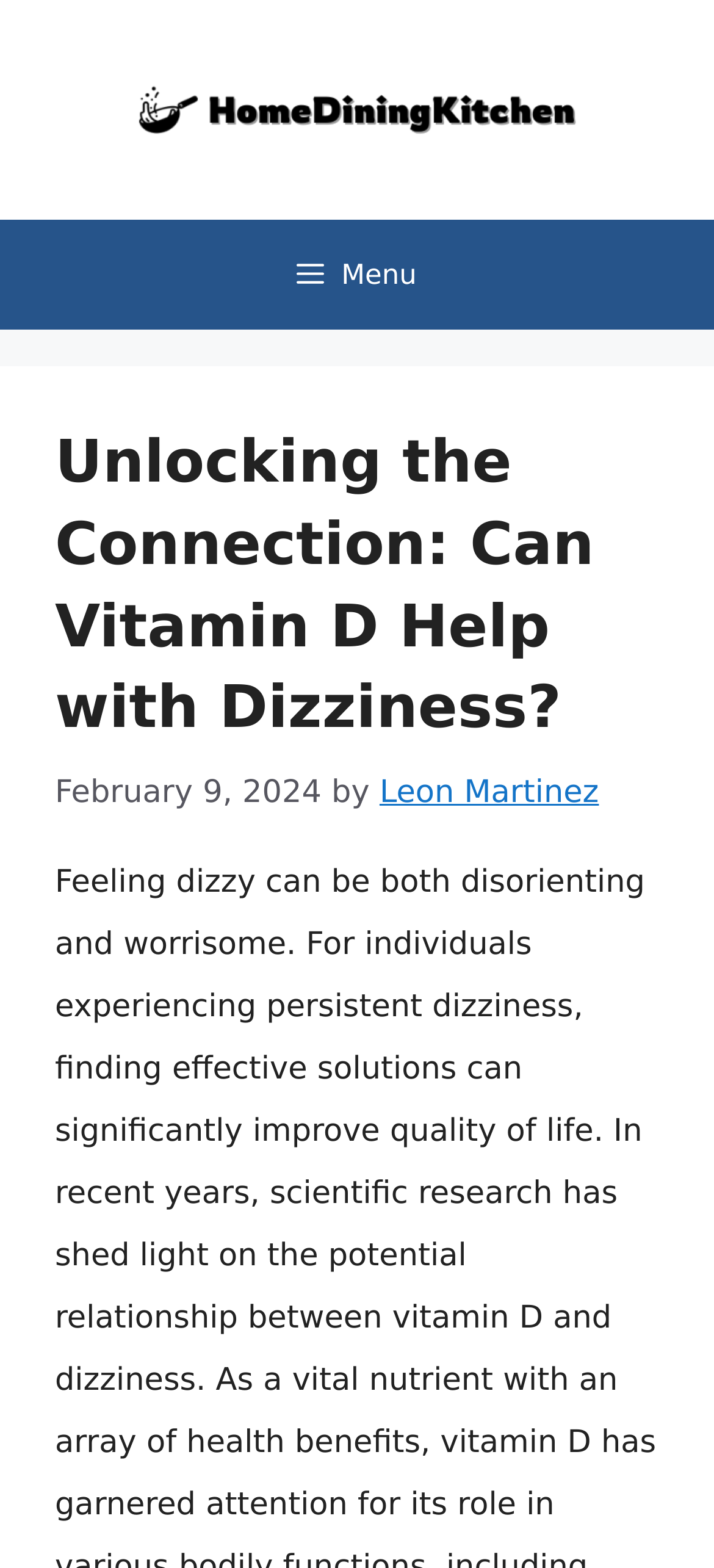Reply to the question with a brief word or phrase: What is the name of the website?

HomeDiningKitchen